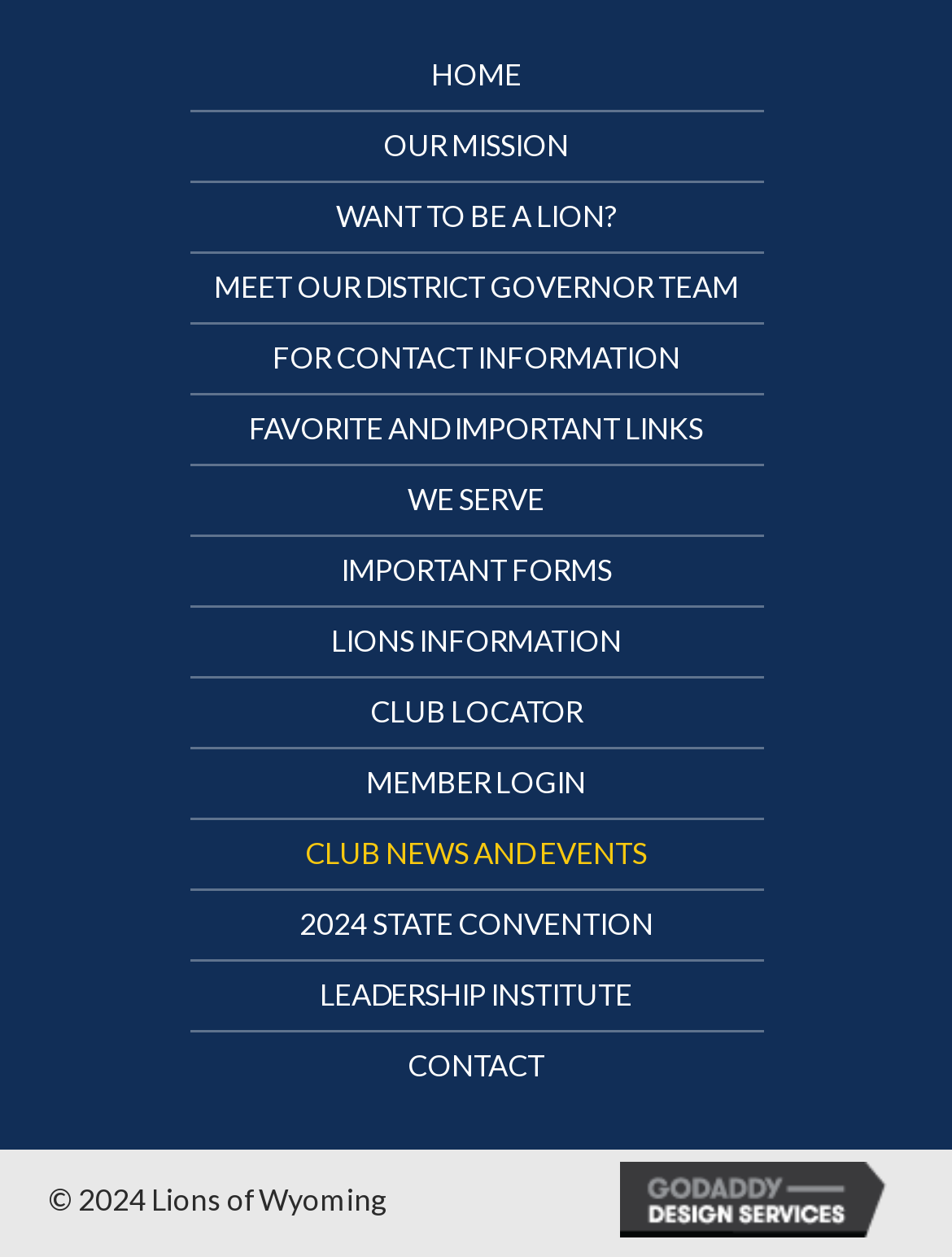Show the bounding box coordinates of the region that should be clicked to follow the instruction: "go to home page."

[0.199, 0.034, 0.801, 0.088]